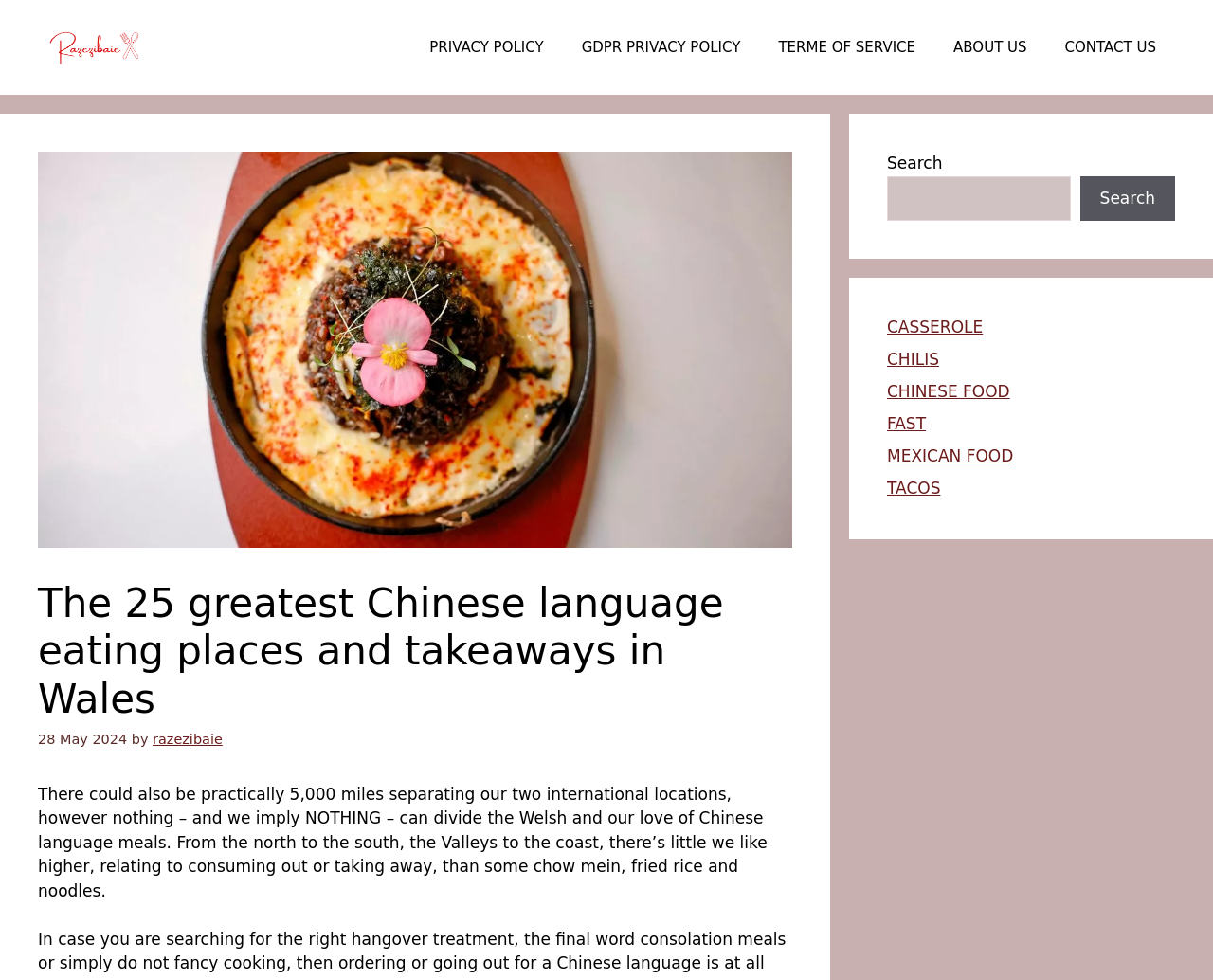Identify the bounding box coordinates of the element to click to follow this instruction: 'Read about the author'. Ensure the coordinates are four float values between 0 and 1, provided as [left, top, right, bottom].

[0.126, 0.747, 0.183, 0.762]